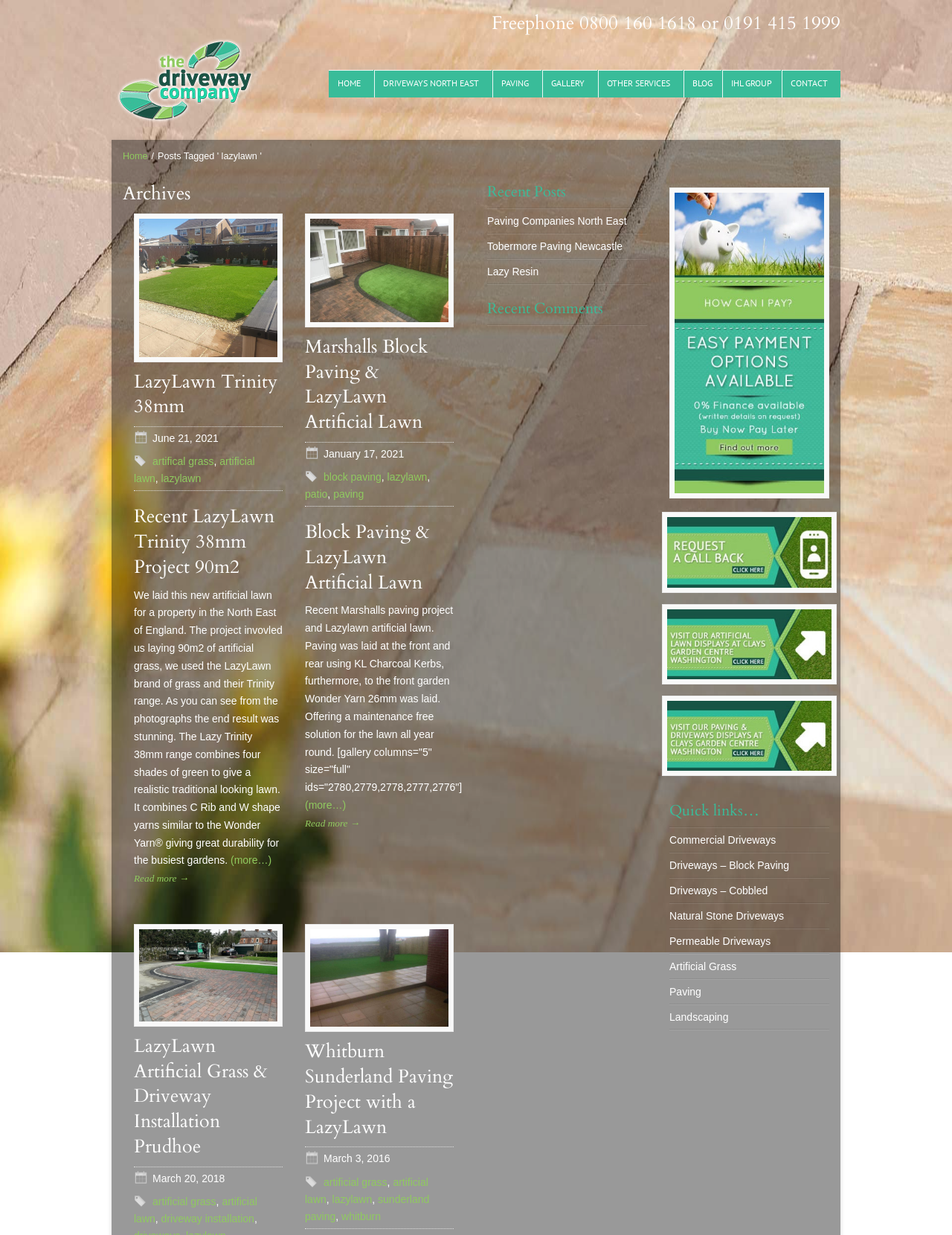Locate the bounding box coordinates of the area where you should click to accomplish the instruction: "Enter first name".

None